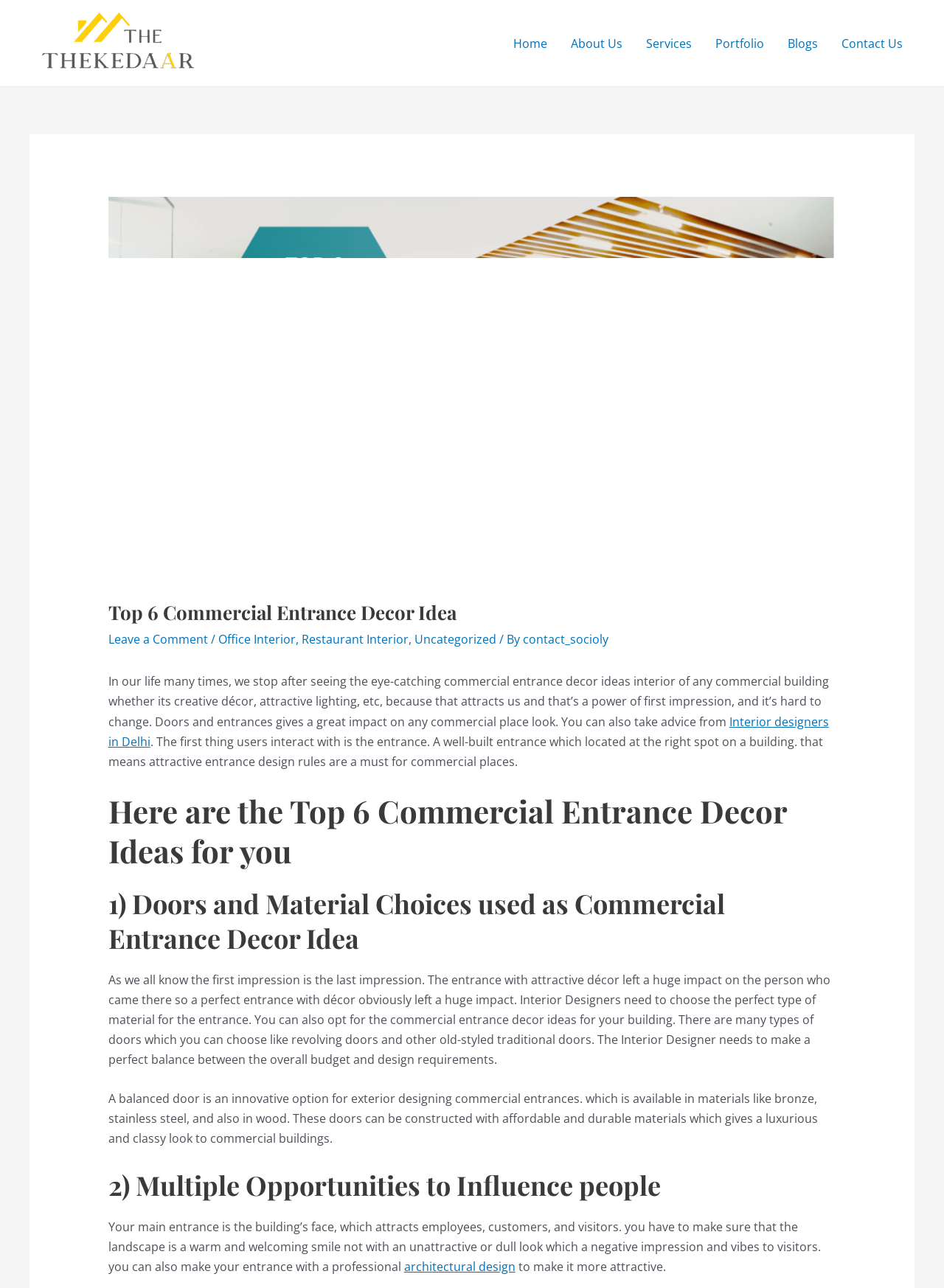Find the bounding box coordinates of the clickable area that will achieve the following instruction: "Explore the 'About Us' page".

[0.592, 0.013, 0.672, 0.054]